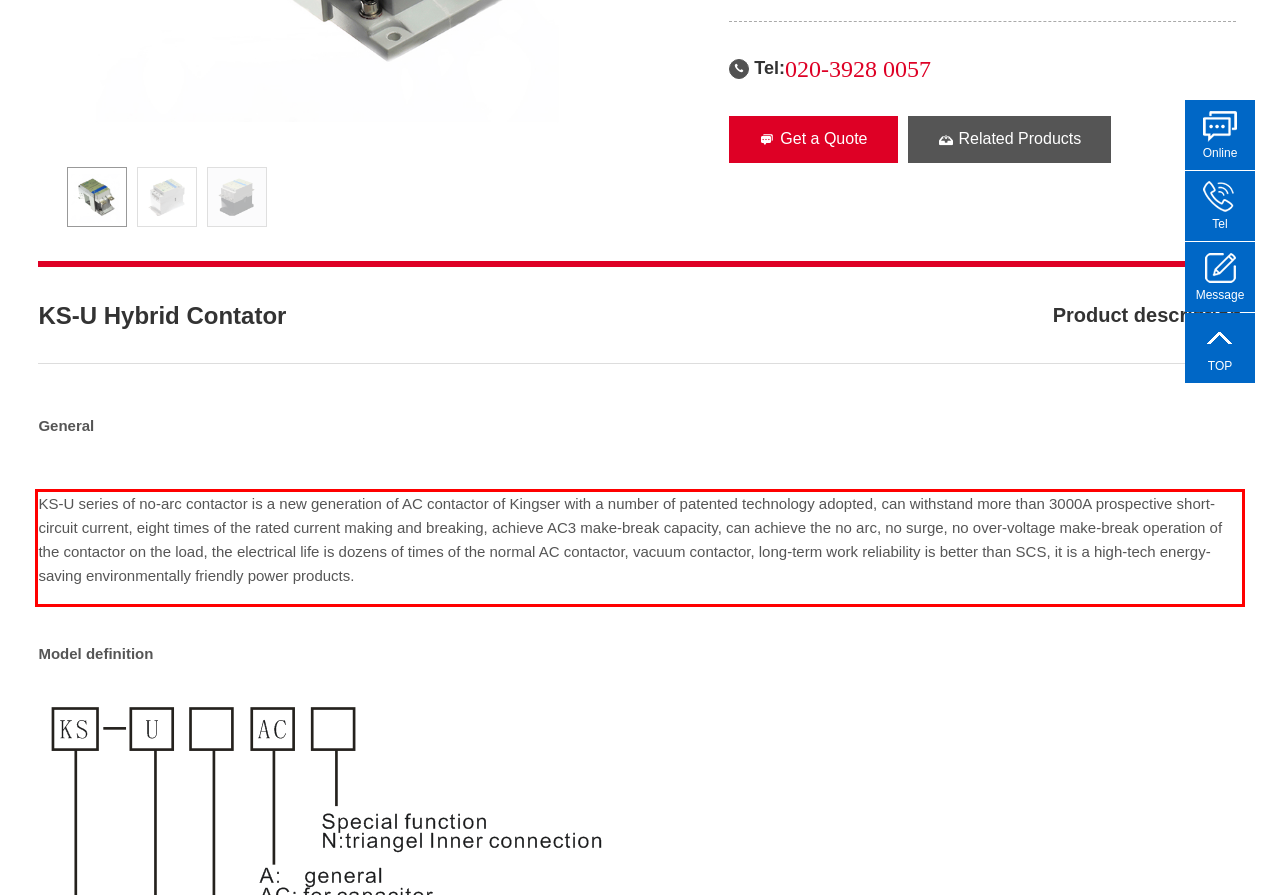You have a screenshot of a webpage where a UI element is enclosed in a red rectangle. Perform OCR to capture the text inside this red rectangle.

KS-U series of no-arc contactor is a new generation of AC contactor of Kingser with a number of patented technology adopted, can withstand more than 3000A prospective short-circuit current, eight times of the rated current making and breaking, achieve AC3 make-break capacity, can achieve the no arc, no surge, no over-voltage make-break operation of the contactor on the load, the electrical life is dozens of times of the normal AC contactor, vacuum contactor, long-term work reliability is better than SCS, it is a high-tech energy-saving environmentally friendly power products.